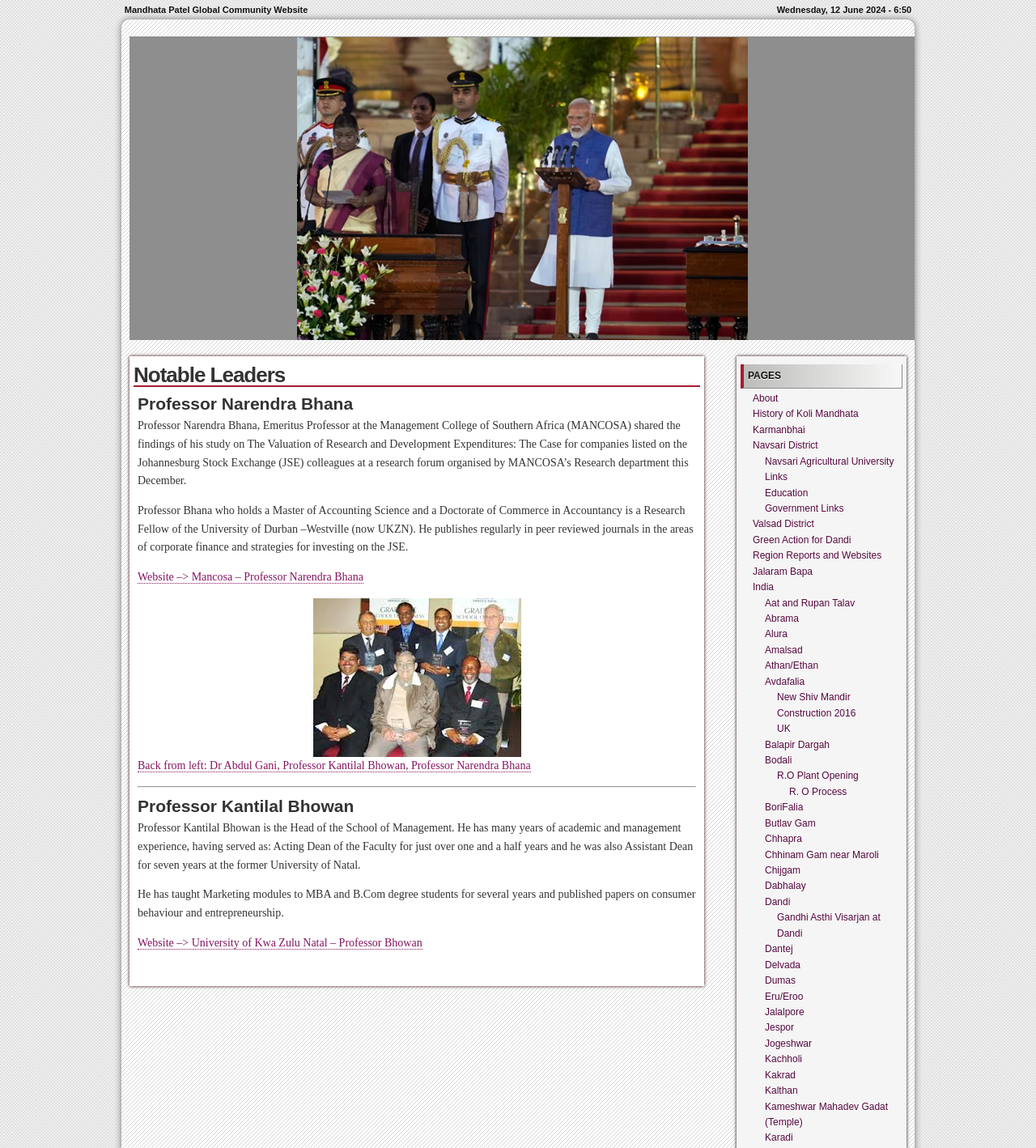Identify the bounding box coordinates for the element you need to click to achieve the following task: "Explore the Region Reports and Websites". The coordinates must be four float values ranging from 0 to 1, formatted as [left, top, right, bottom].

[0.727, 0.479, 0.851, 0.489]